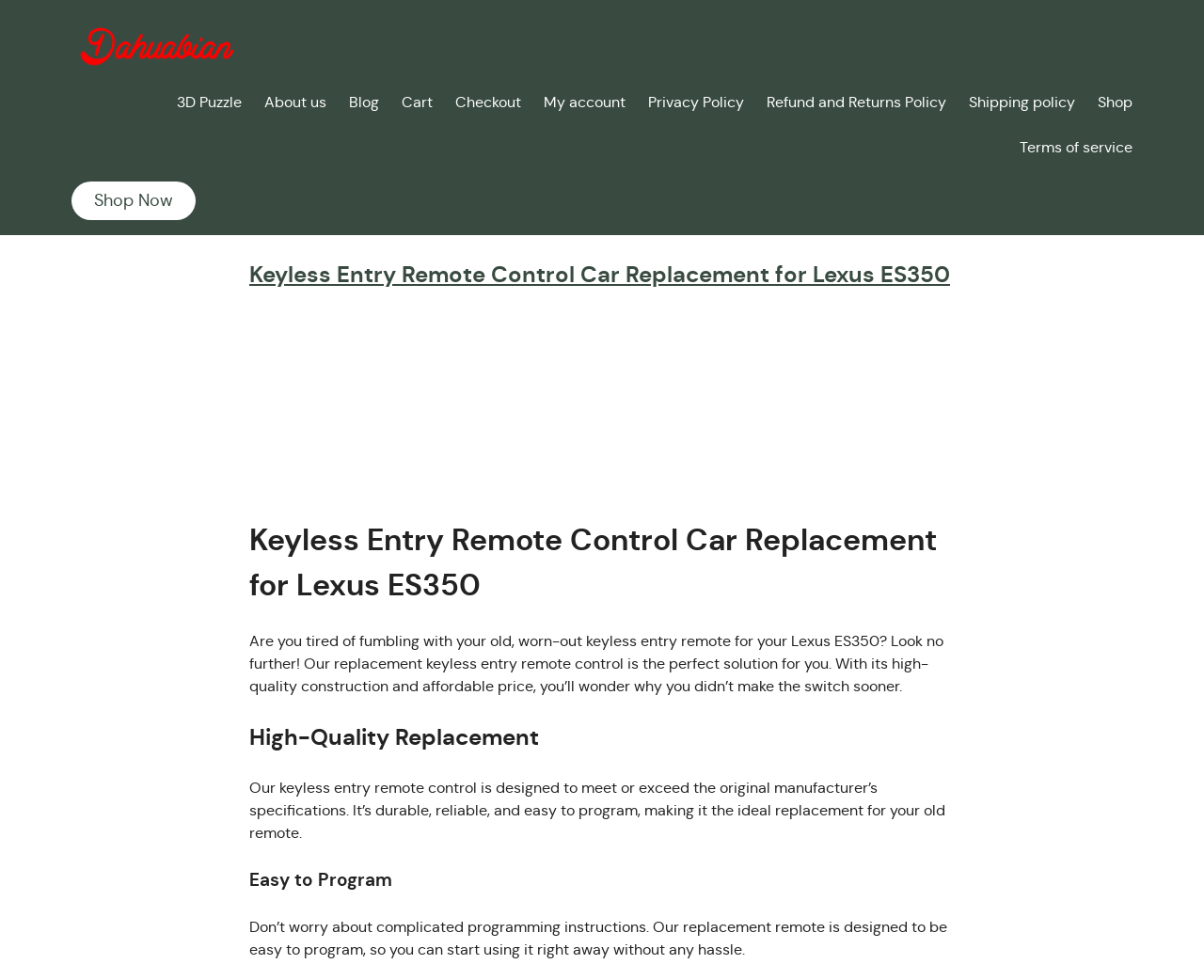Please identify the bounding box coordinates of the clickable area that will fulfill the following instruction: "Click on the 'Dahuabian' link". The coordinates should be in the format of four float numbers between 0 and 1, i.e., [left, top, right, bottom].

[0.059, 0.015, 0.347, 0.07]